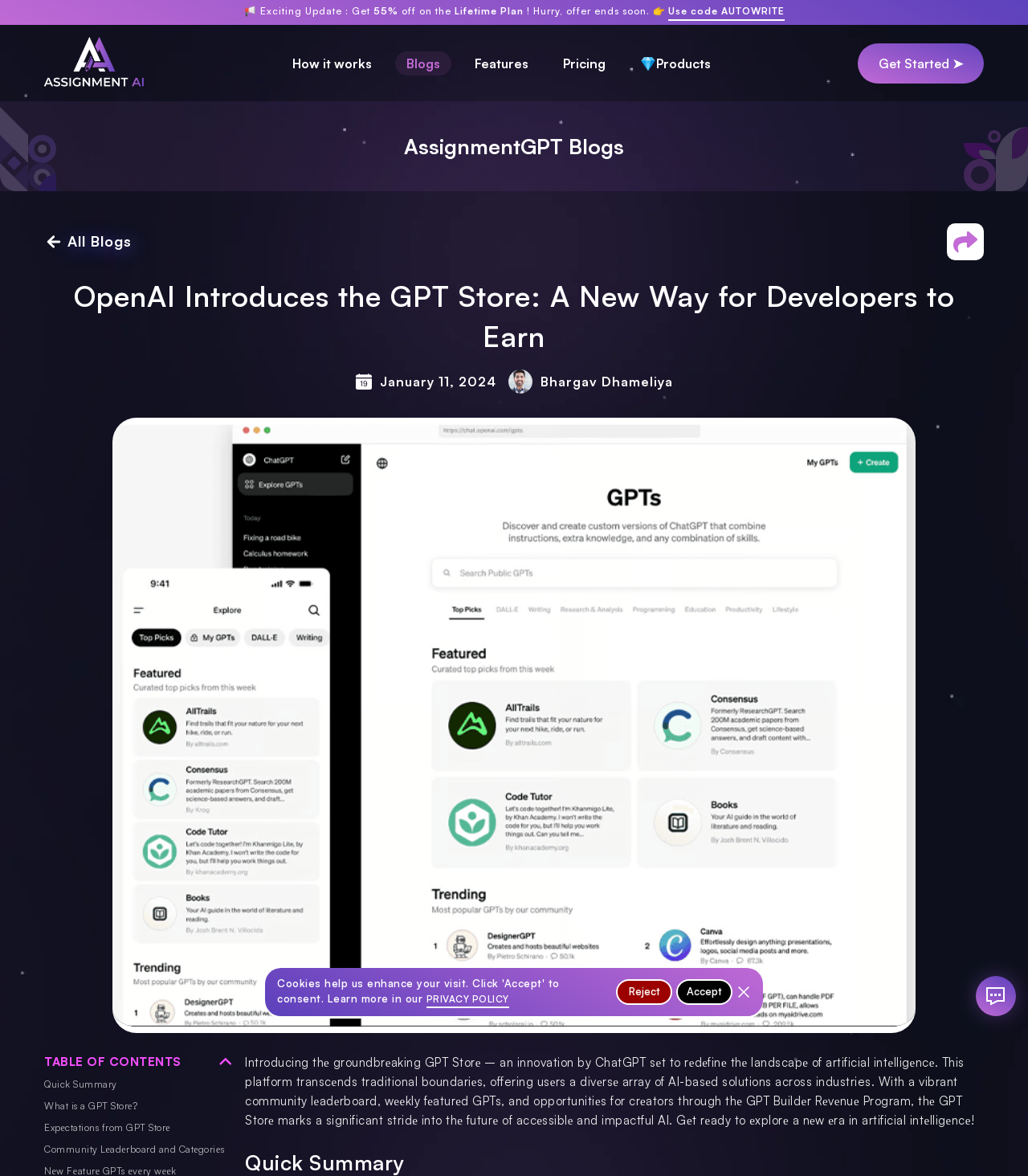Find the bounding box coordinates of the area that needs to be clicked in order to achieve the following instruction: "Read the blog post about 'OpenAI Introduces the GPT Store'". The coordinates should be specified as four float numbers between 0 and 1, i.e., [left, top, right, bottom].

[0.043, 0.232, 0.957, 0.304]